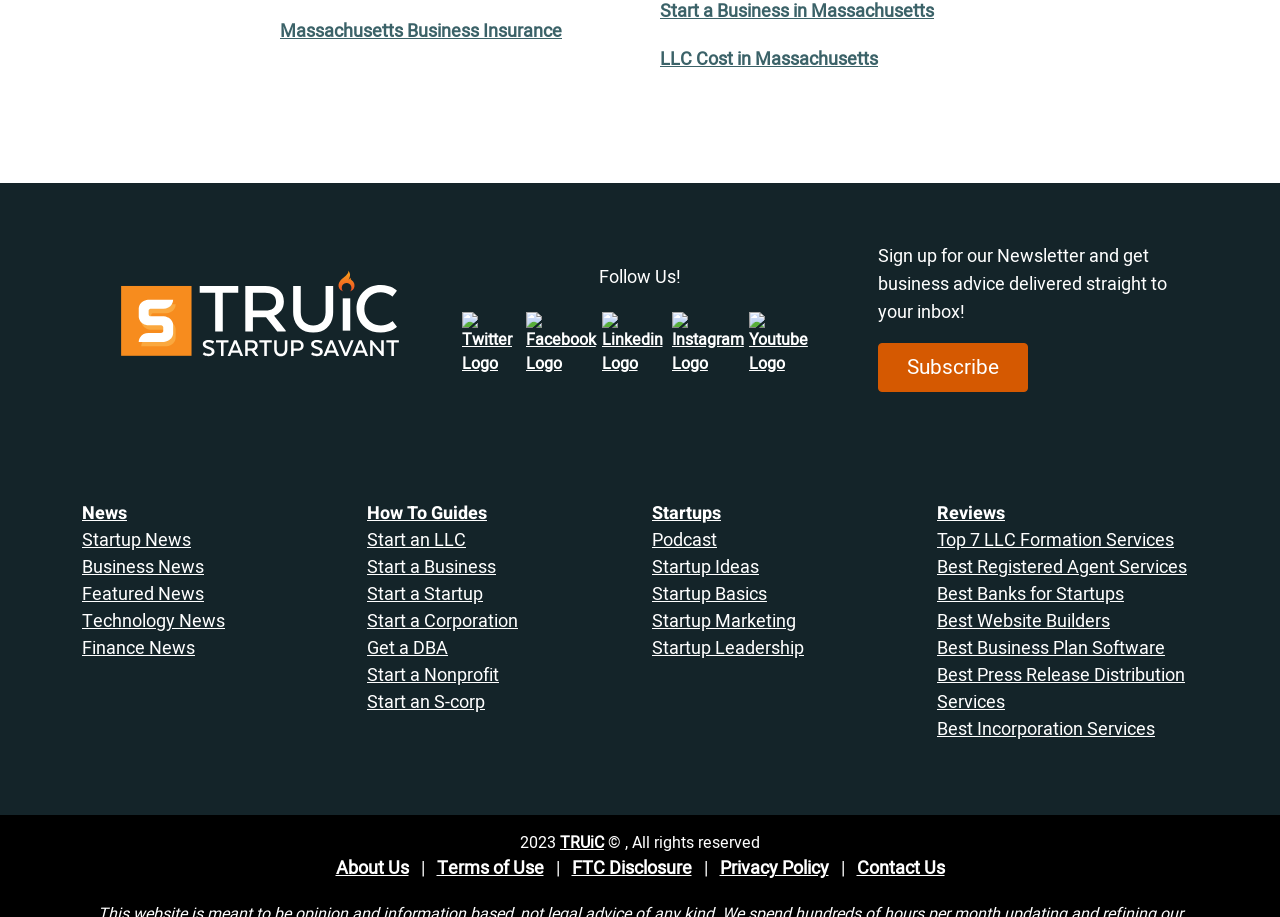Please reply to the following question with a single word or a short phrase:
What is the logo of the website?

Startup Savant Logo